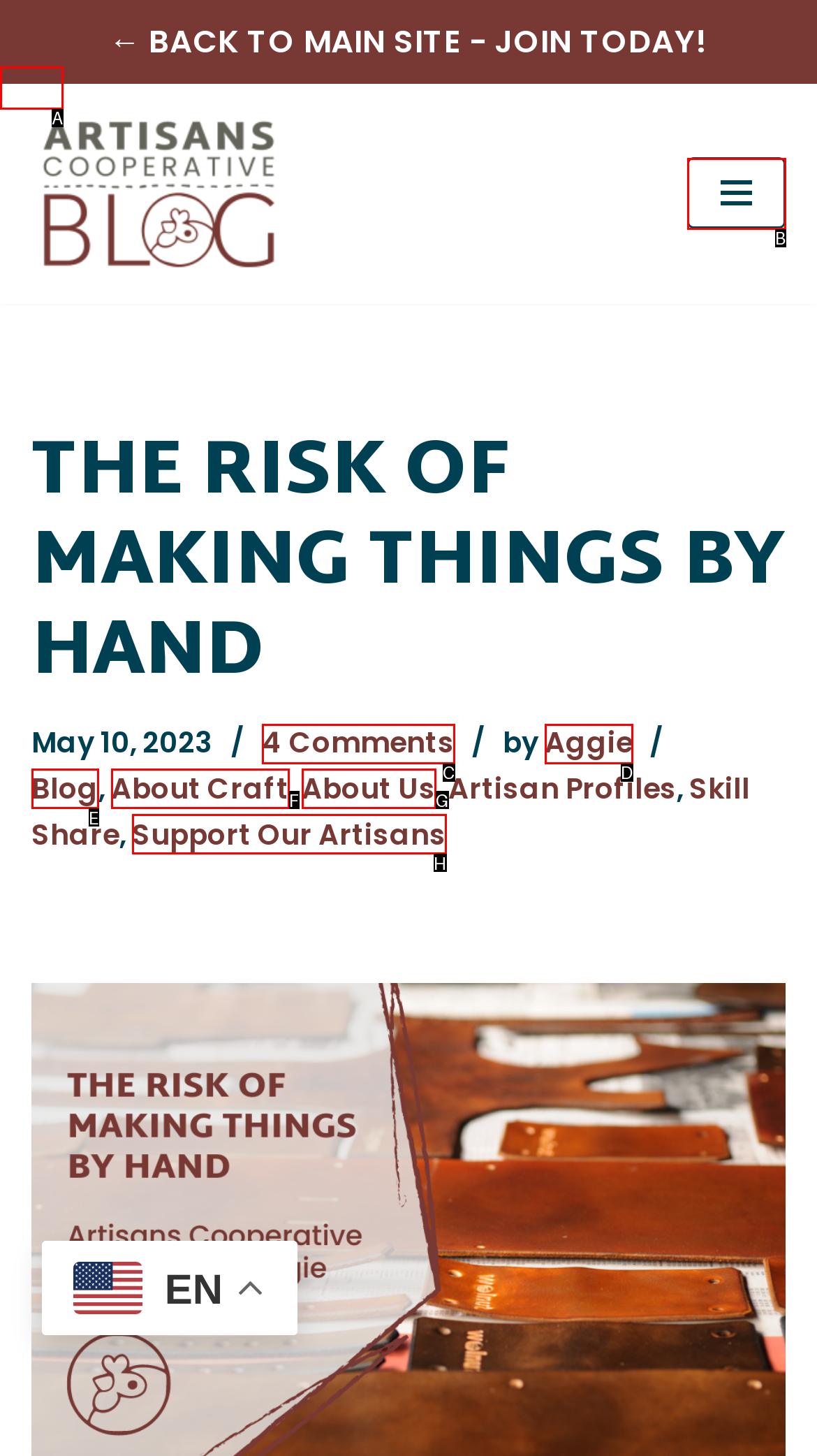Tell me which one HTML element I should click to complete the following task: click on凝集素 Answer with the option's letter from the given choices directly.

None